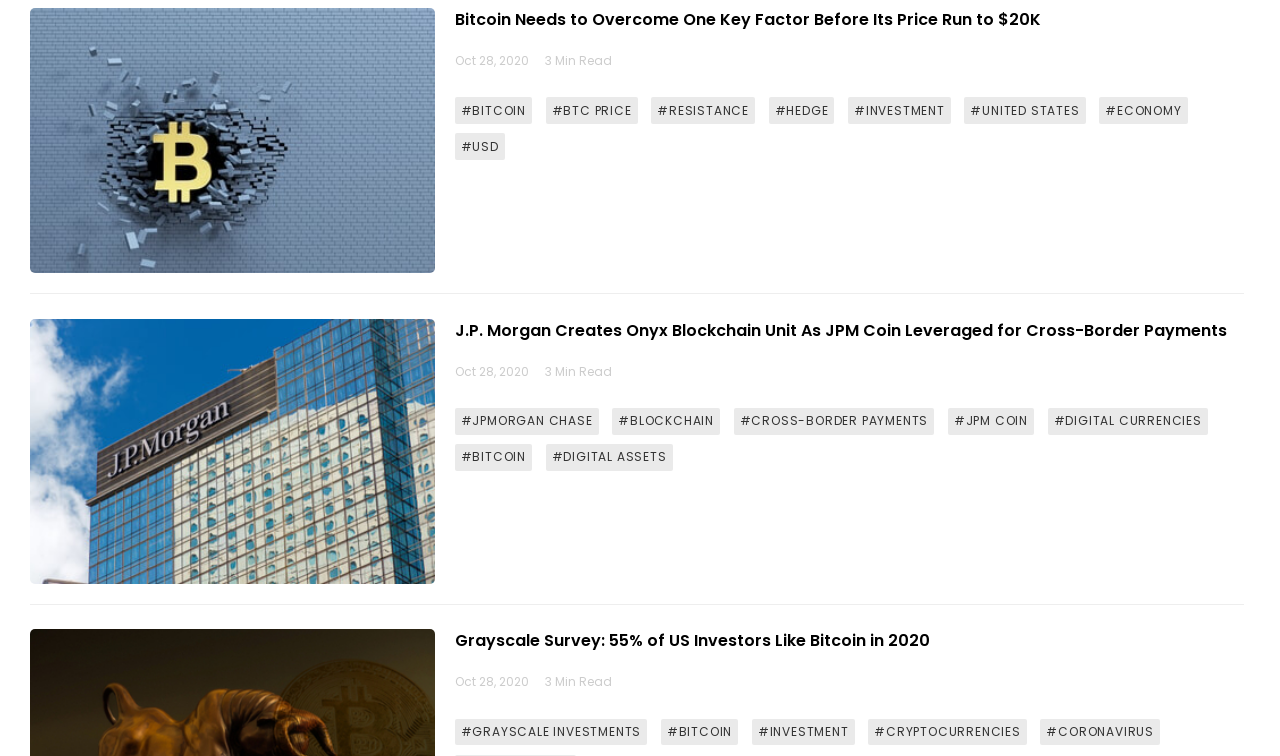What is the date of the third article?
Provide a comprehensive and detailed answer to the question.

The third article has a StaticText element with the text 'Oct 28, 2020', indicating that the date of the article is October 28, 2020.